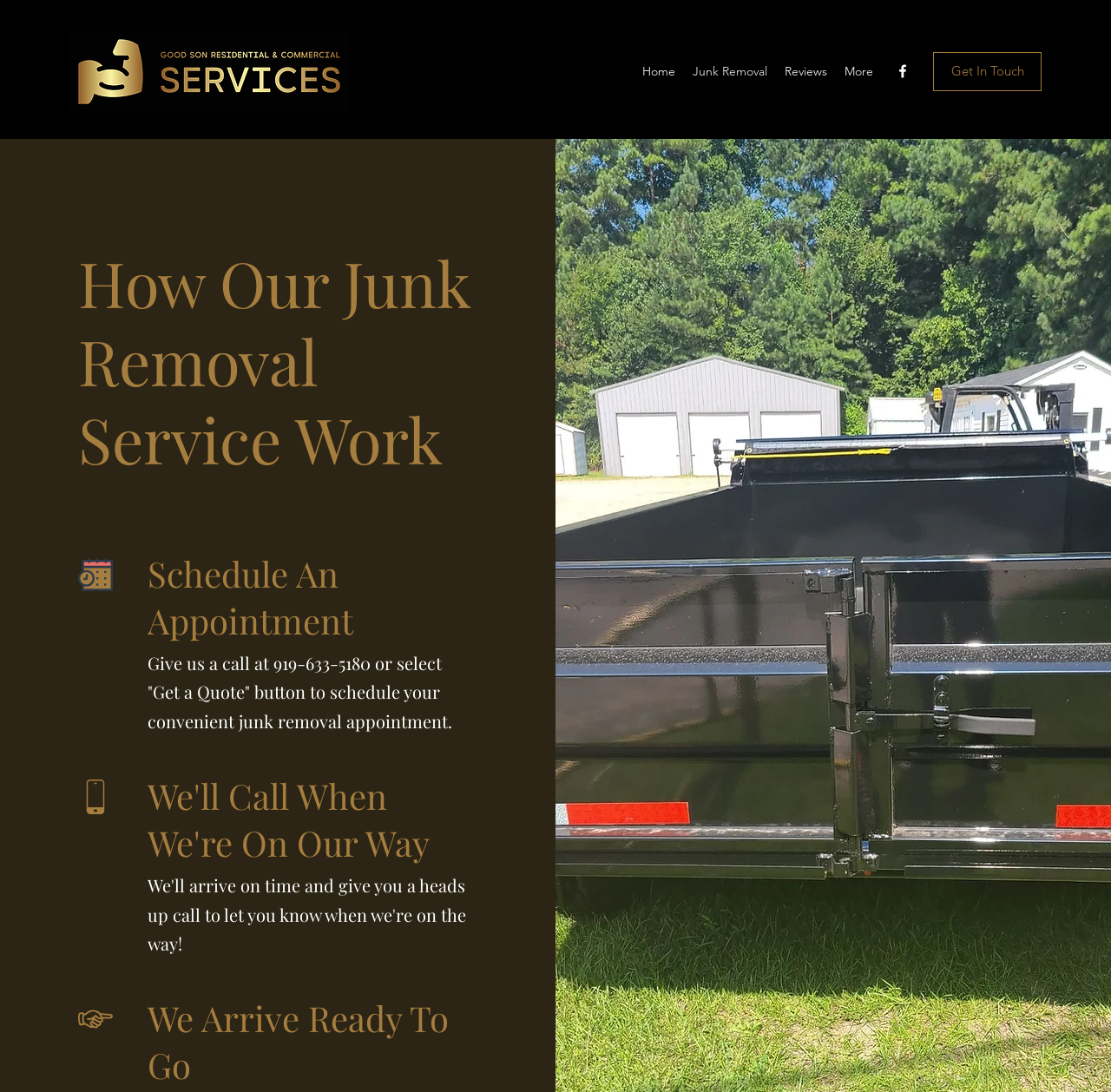Generate an in-depth caption that captures all aspects of the webpage.

The webpage is about Junk Removal Services provided by Goodson Residential & Commercial Services. At the top left corner, there is a logo of Goodson with a black background and gold letters. Next to the logo, there is a navigation menu with links to "Home", "Junk Removal", "Reviews", and "More". 

On the top right corner, there is a social media link to Facebook. Below the navigation menu, there is a call-to-action link "Get In Touch". 

The main content of the webpage is divided into sections. The first section has a heading "How Our Junk Removal Service Work" and is located at the top center of the page. 

Below the first section, there is a section with a heading "Schedule An Appointment" located at the middle left of the page. This section contains a paragraph of text that explains how to schedule a junk removal appointment. 

The next section has a heading "We'll Call When We're On Our Way" and is located below the previous section. 

The final section has a heading "We Arrive Ready To Go" and is located at the bottom left of the page. 

There is also a region labeled "Junk Removal: Features" that spans the entire width of the page, located below the navigation menu.